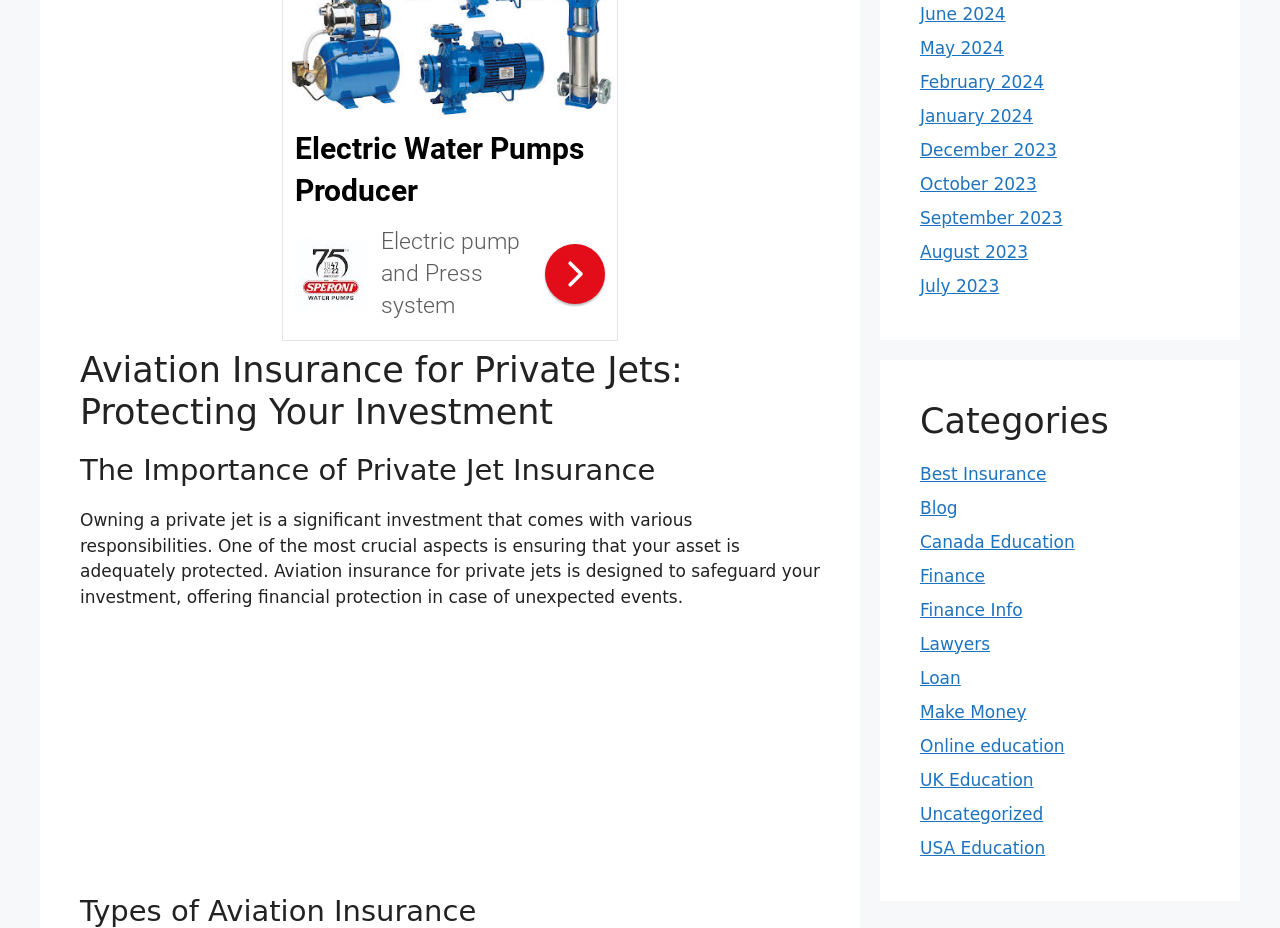Find and indicate the bounding box coordinates of the region you should select to follow the given instruction: "Explore 'Finance' category".

[0.719, 0.609, 0.77, 0.631]